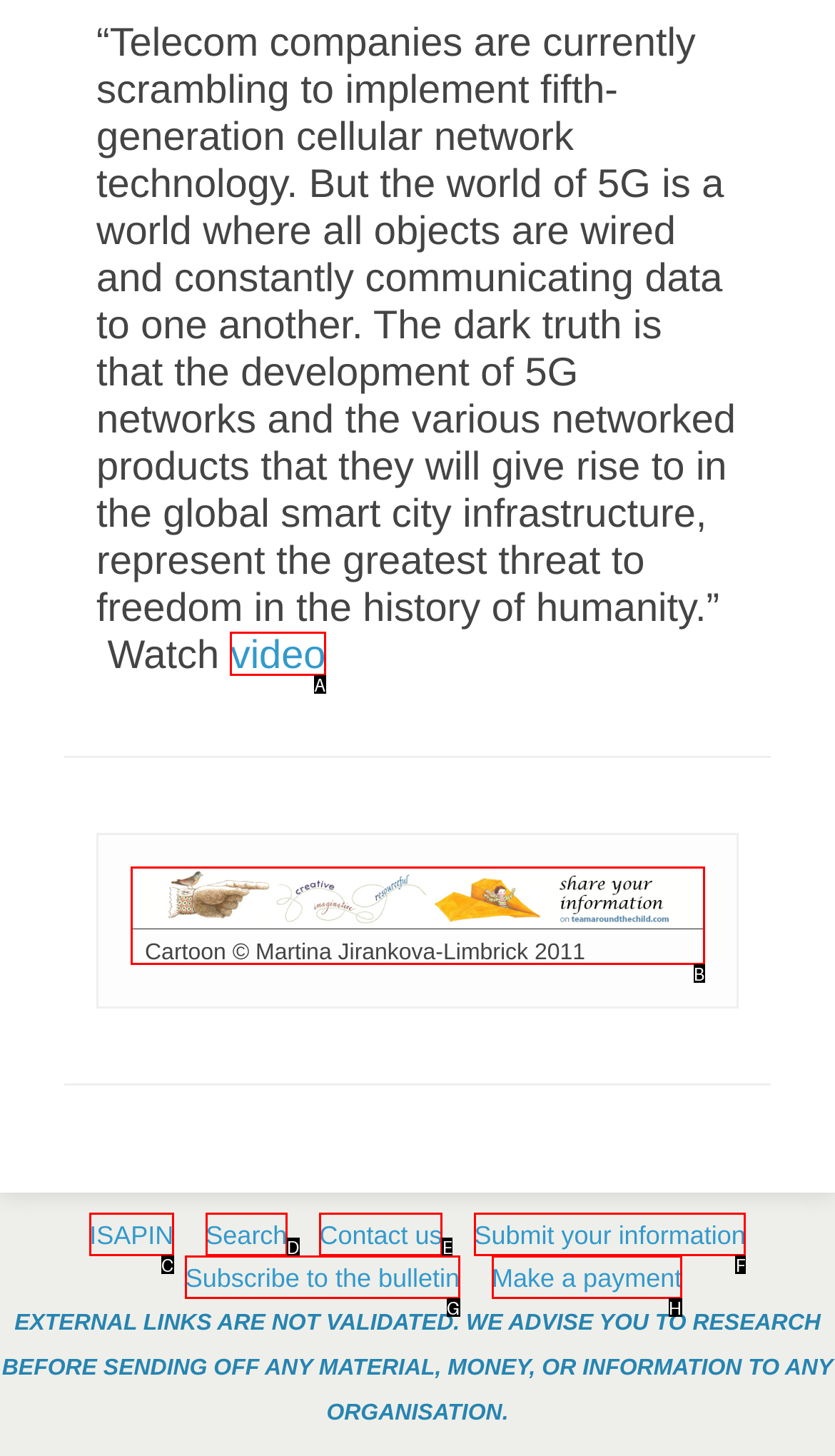Which HTML element should be clicked to complete the task: Click on the social media icon? Answer with the letter of the corresponding option.

None